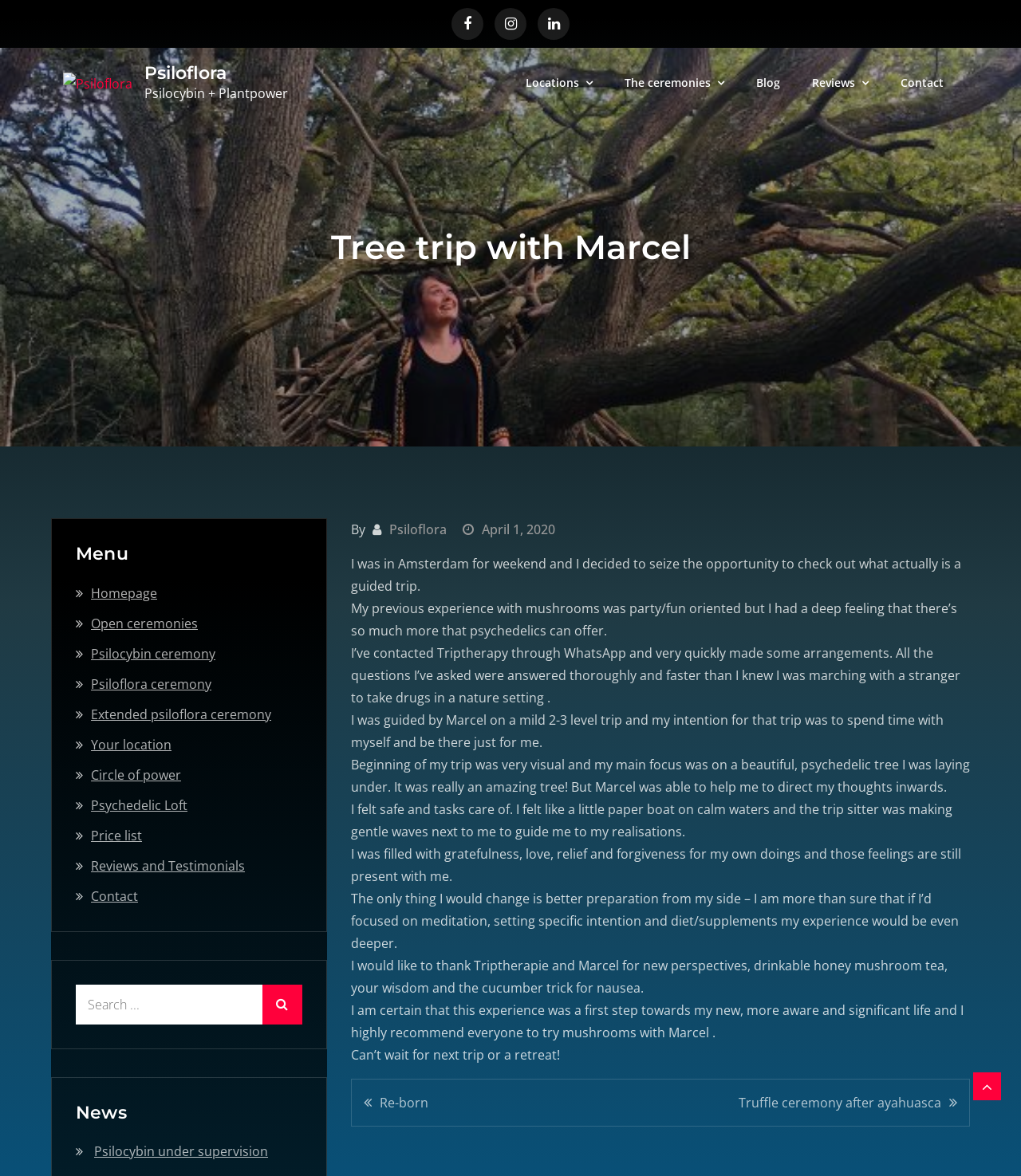For the element described, predict the bounding box coordinates as (top-left x, top-left y, bottom-right x, bottom-right y). All values should be between 0 and 1. Element description: April 1, 2020

[0.453, 0.443, 0.543, 0.458]